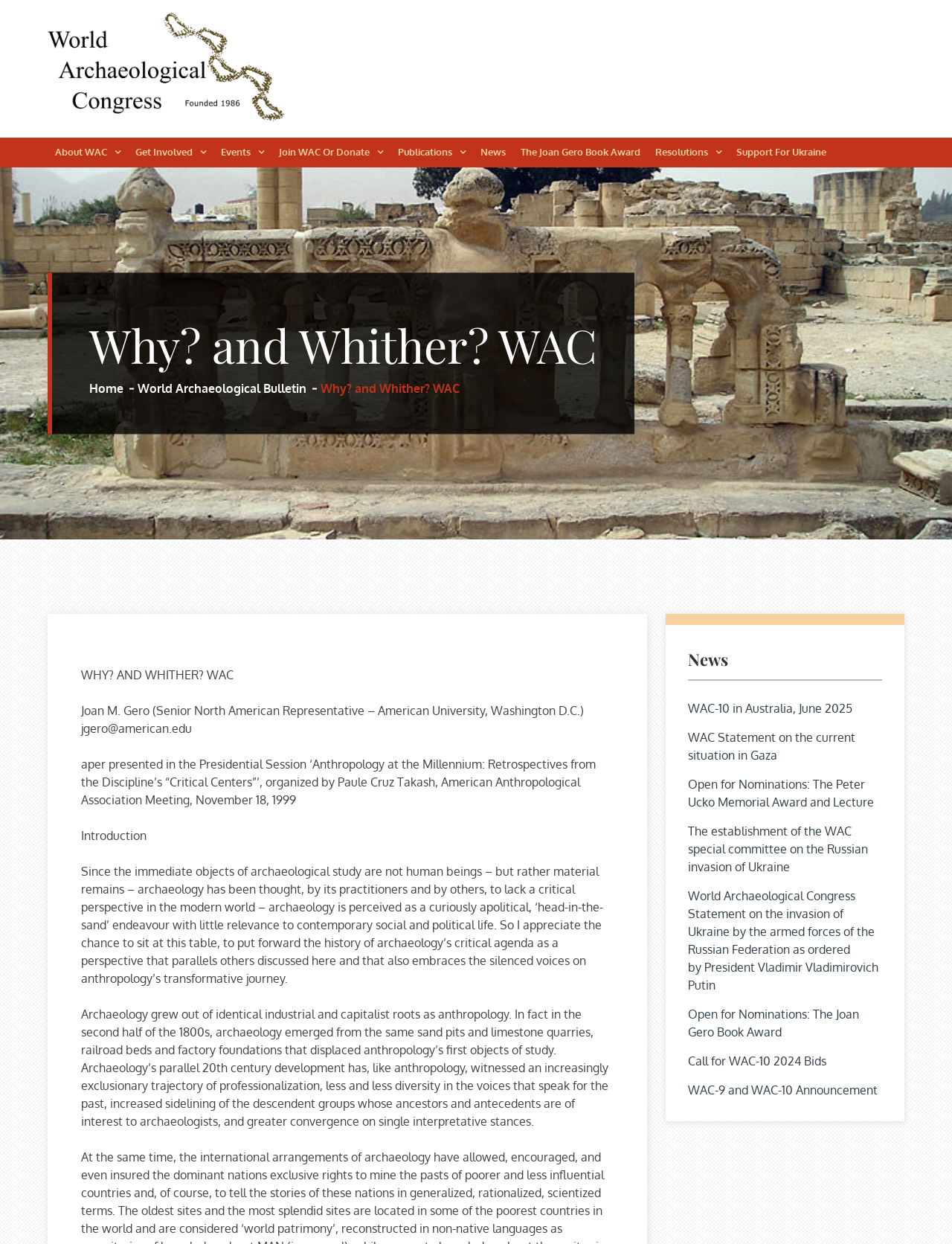Identify the bounding box coordinates of the area you need to click to perform the following instruction: "Click on the World Archaeological Congress link".

[0.05, 0.086, 0.3, 0.097]